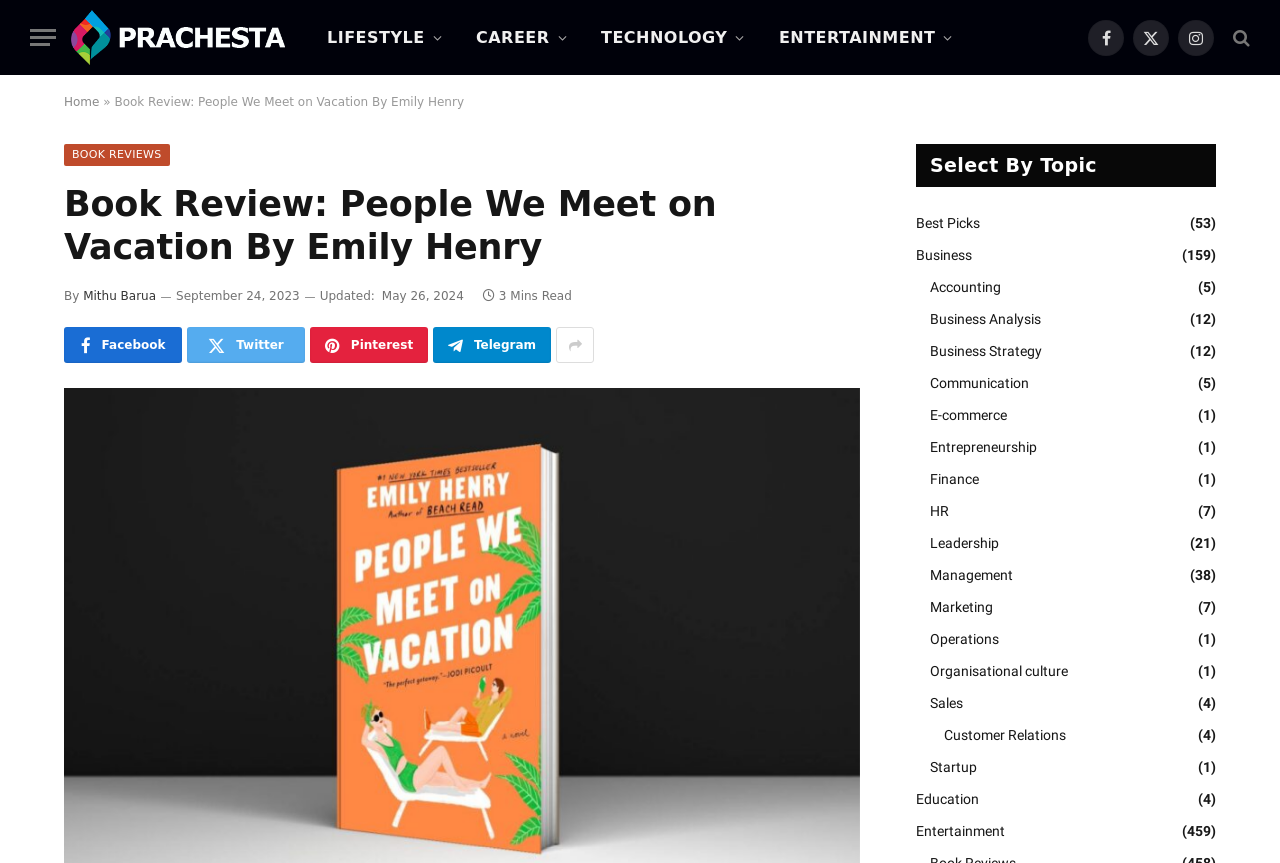What is the category of the book review?
Examine the screenshot and reply with a single word or phrase.

BOOK REVIEWS